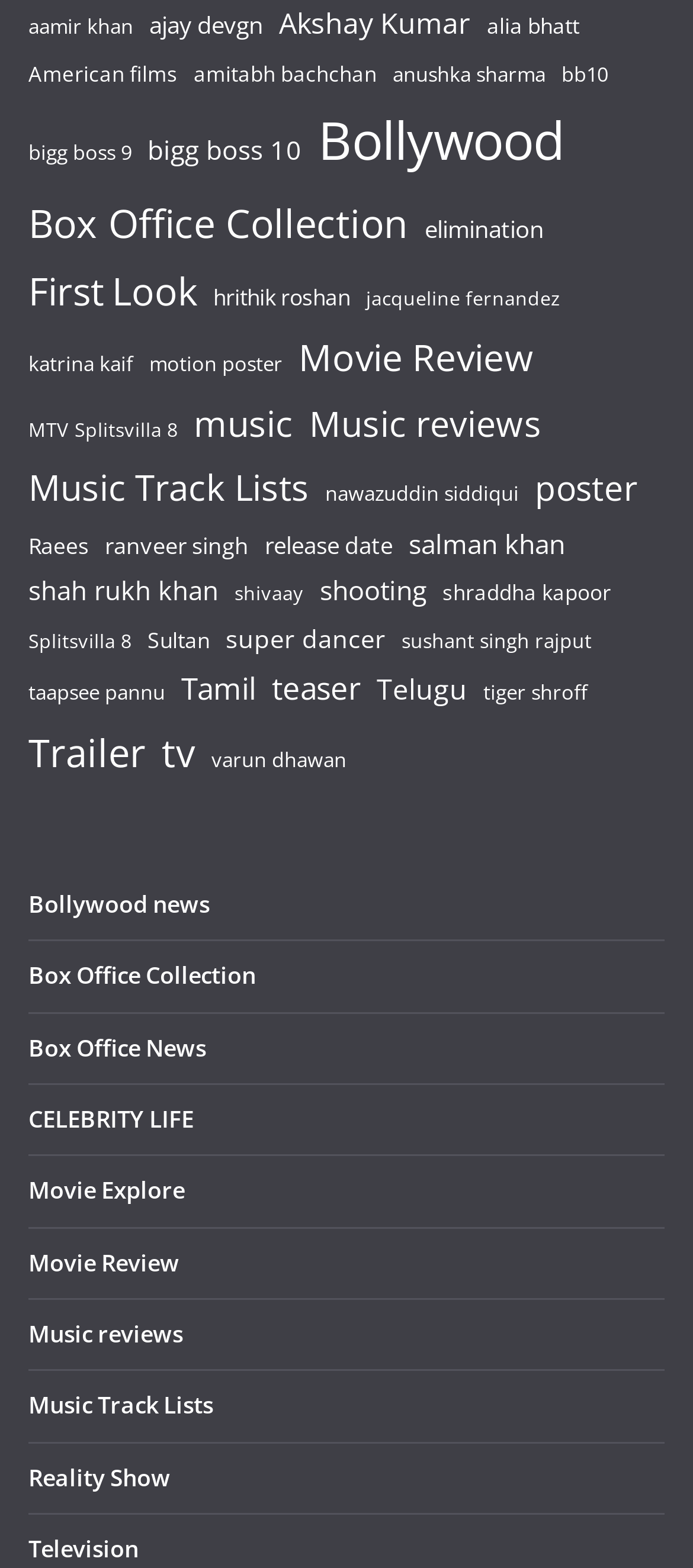Please identify the bounding box coordinates of the element that needs to be clicked to perform the following instruction: "Explore American films".

[0.041, 0.035, 0.256, 0.059]